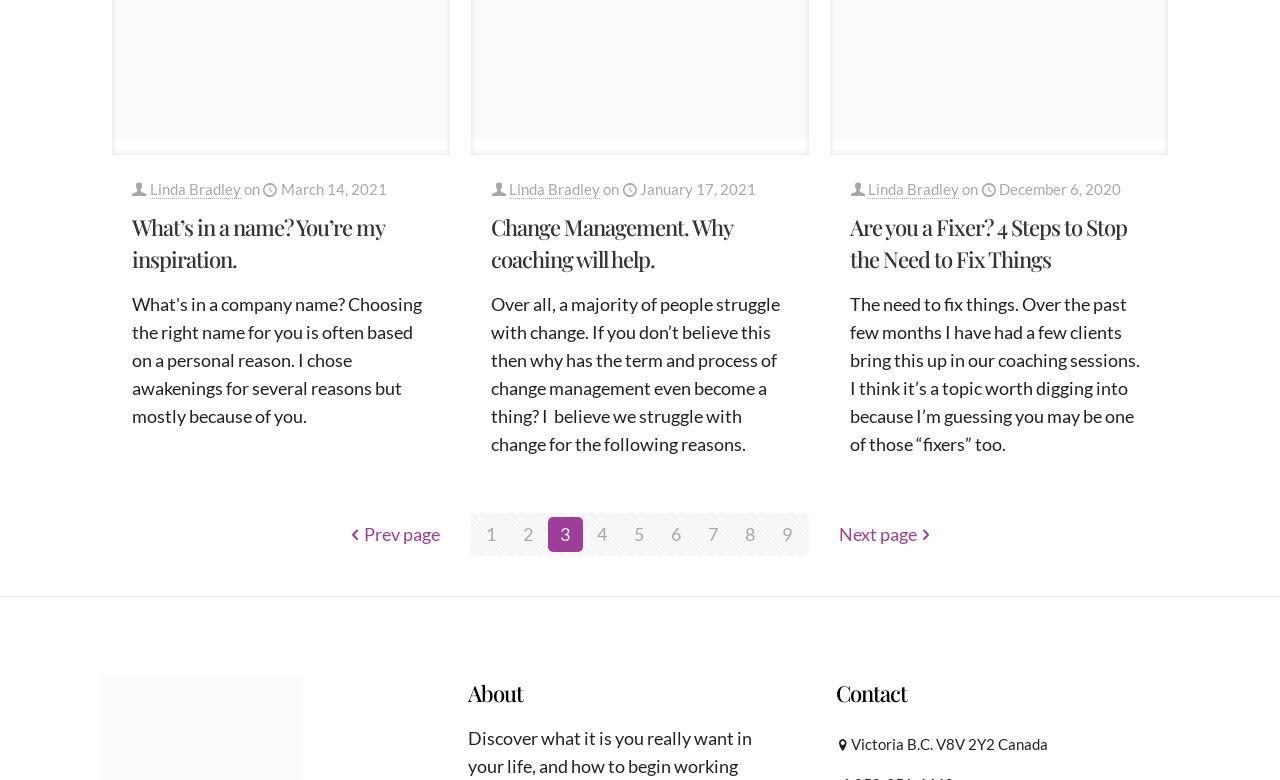Please determine the bounding box coordinates of the element's region to click for the following instruction: "View the 'Are you a Fixer? 4 Steps to Stop the Need to Fix Things' article".

[0.664, 0.27, 0.897, 0.352]